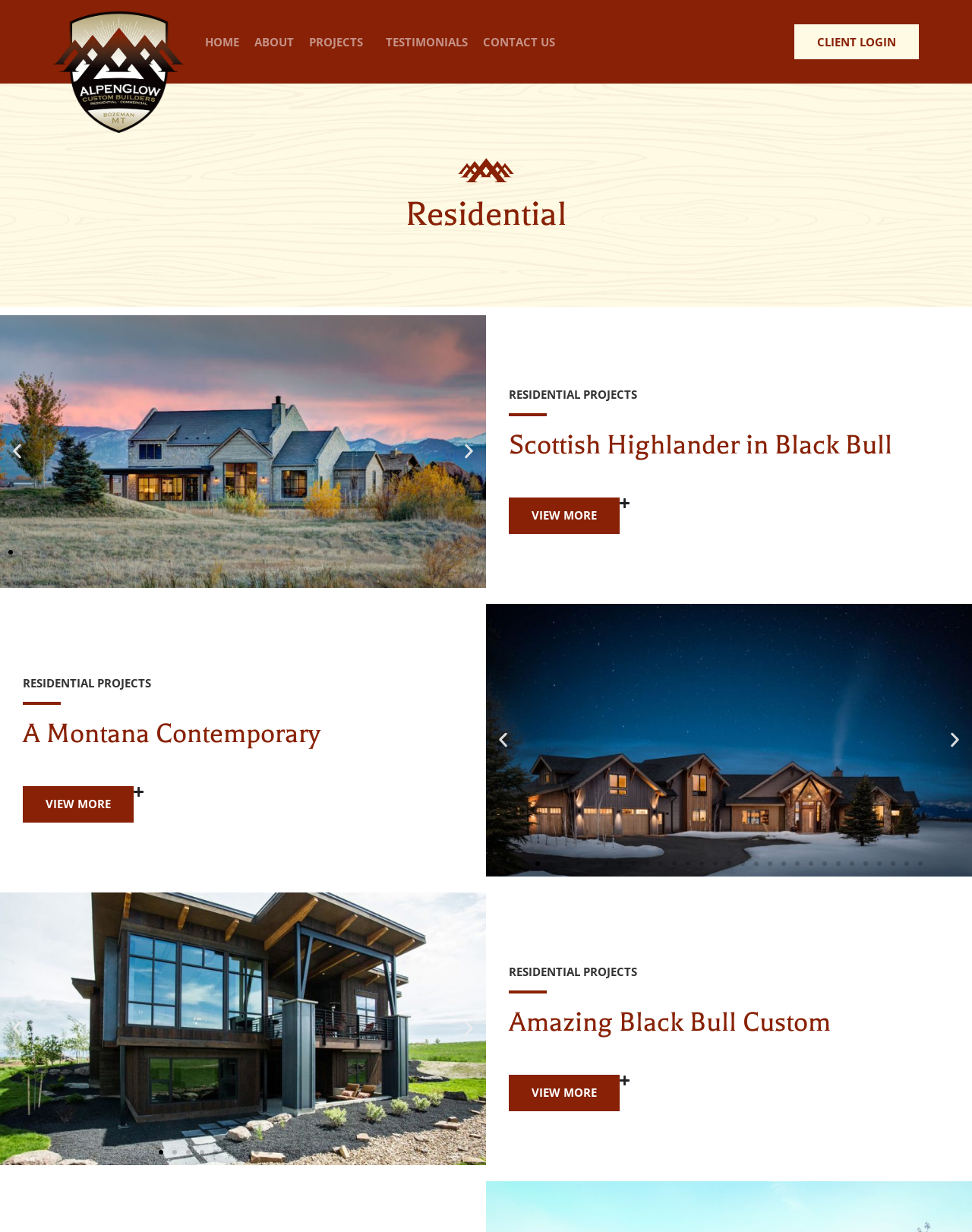Answer the question below with a single word or a brief phrase: 
What is the location of the builders featured on this website?

Bozeman, MT